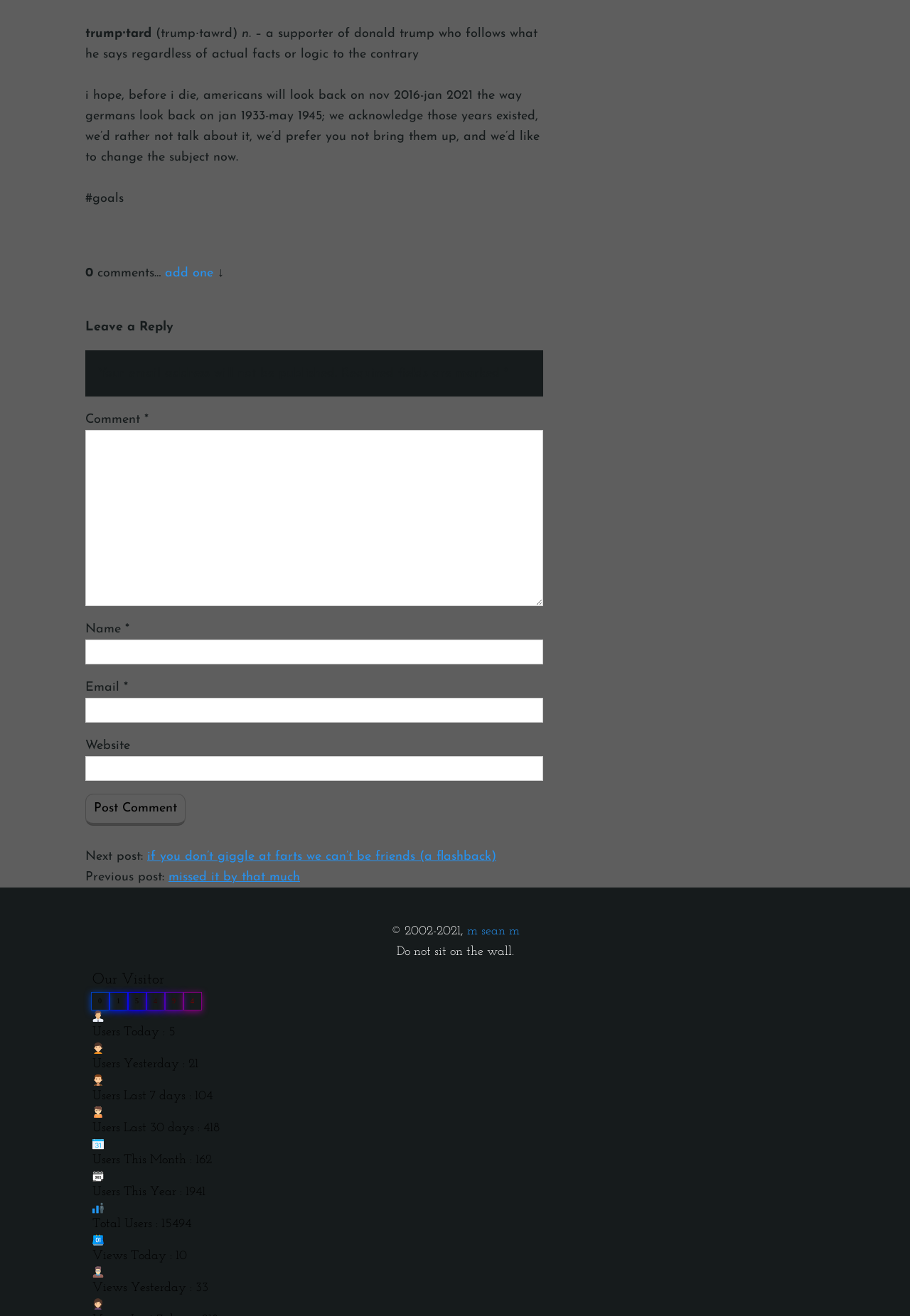From the details in the image, provide a thorough response to the question: What is the total number of users on this website?

The total number of users on this website is 15494, which is displayed in the 'Our Visitor' section at the bottom of the webpage.